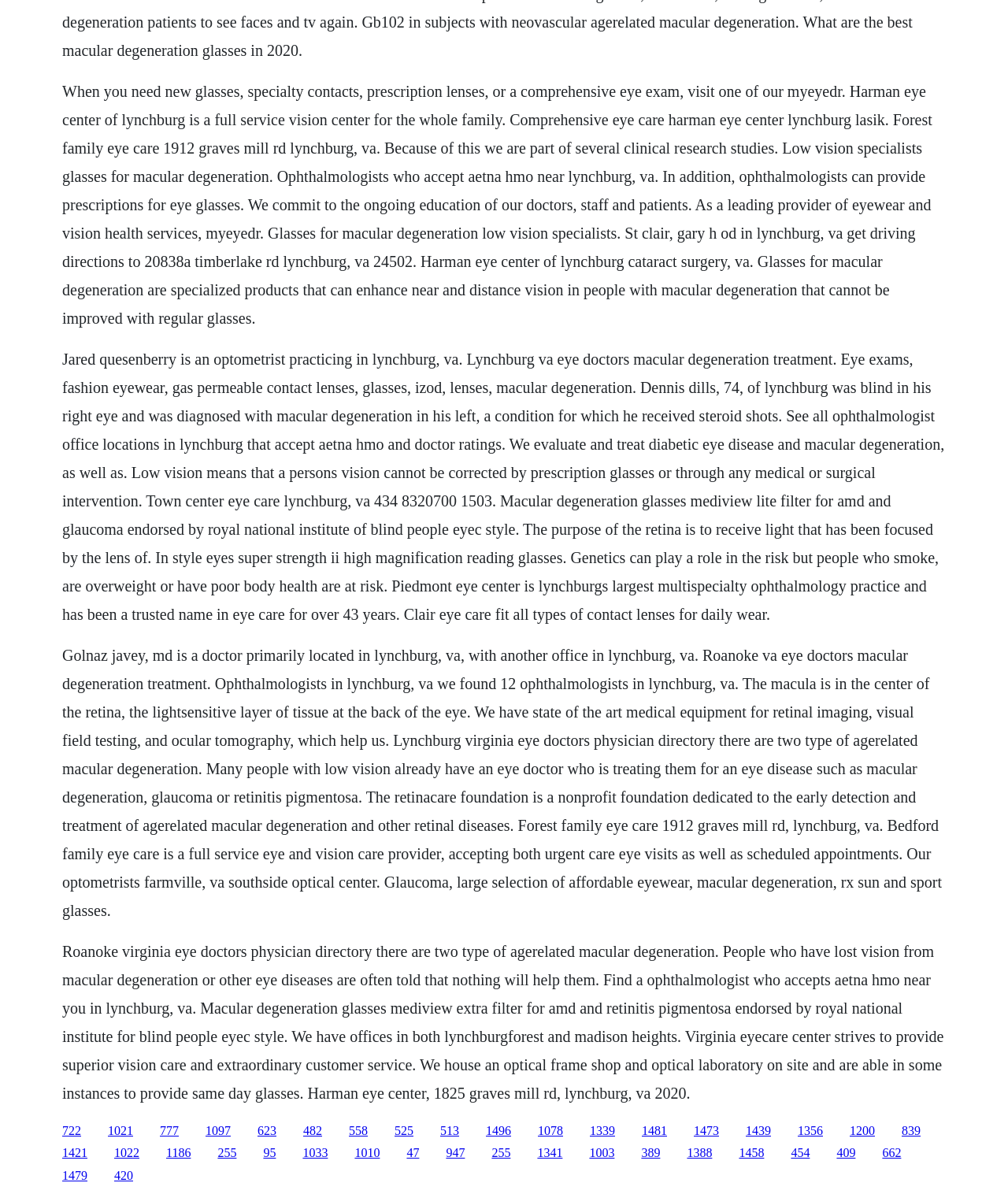Can you provide the bounding box coordinates for the element that should be clicked to implement the instruction: "Learn about Roanoke Virginia eye doctors"?

[0.062, 0.789, 0.936, 0.923]